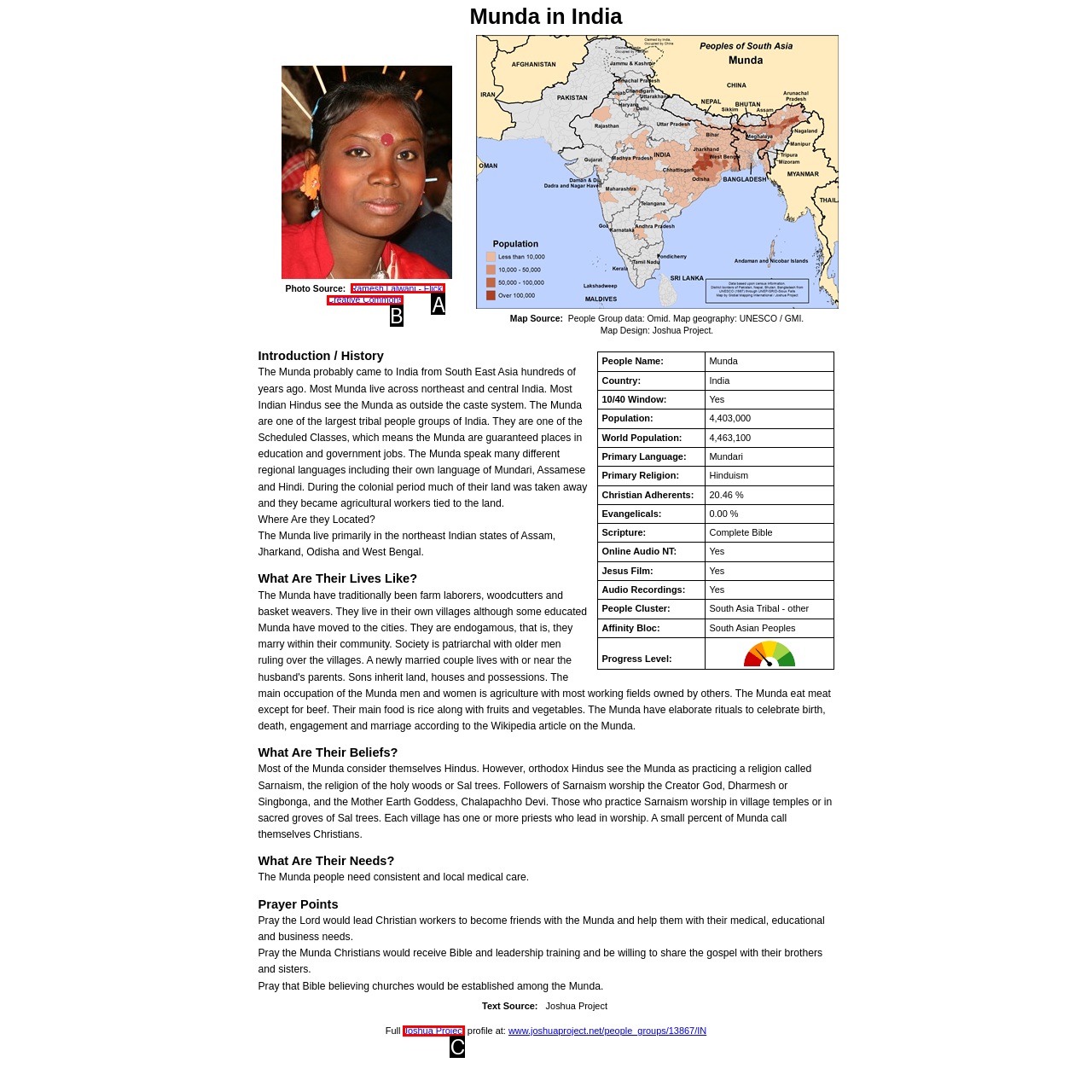Point out the option that best suits the description: Ramesh Lalwani - Flickr
Indicate your answer with the letter of the selected choice.

A